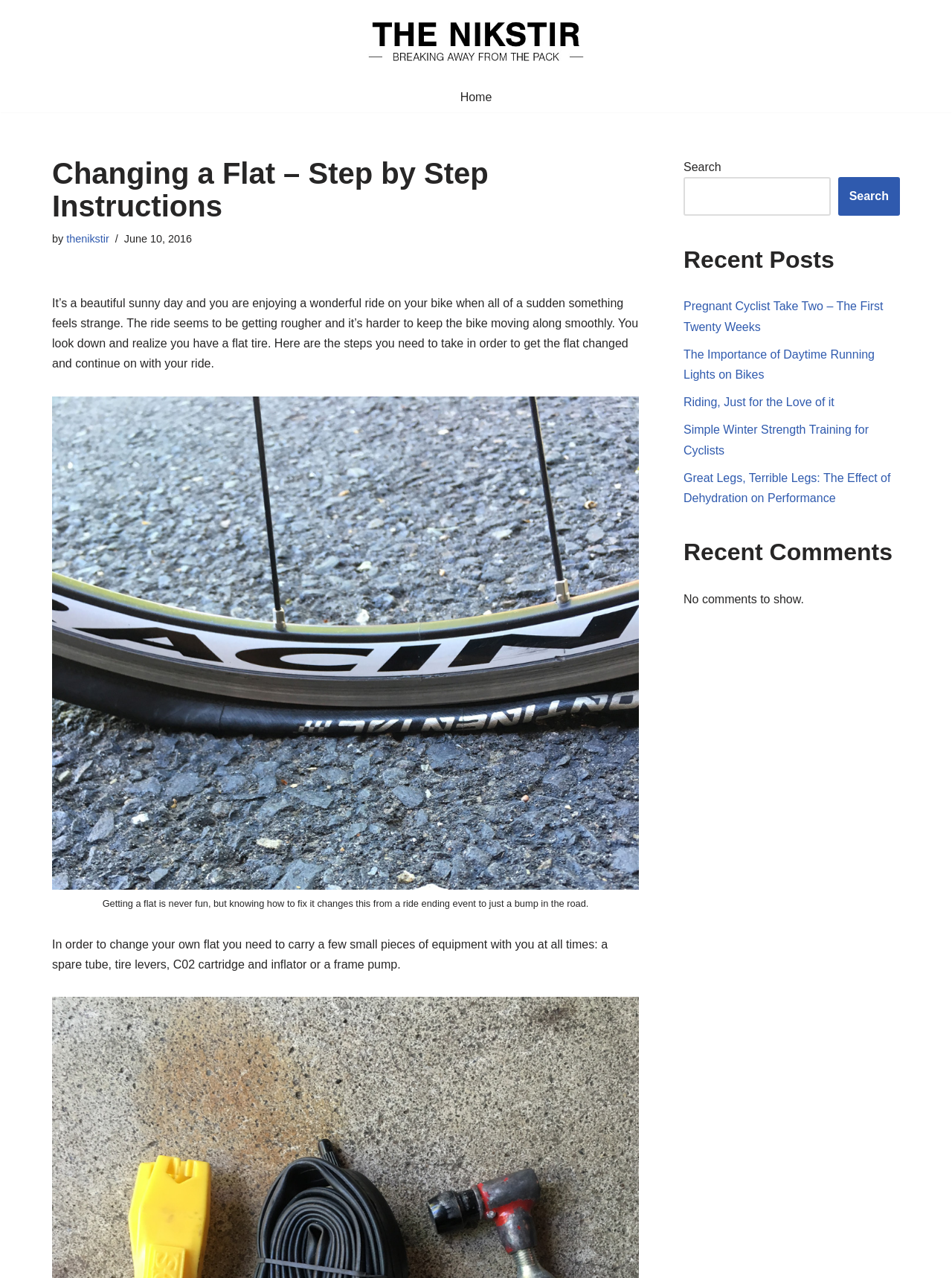Generate the text of the webpage's primary heading.

Changing a Flat – Step by Step Instructions